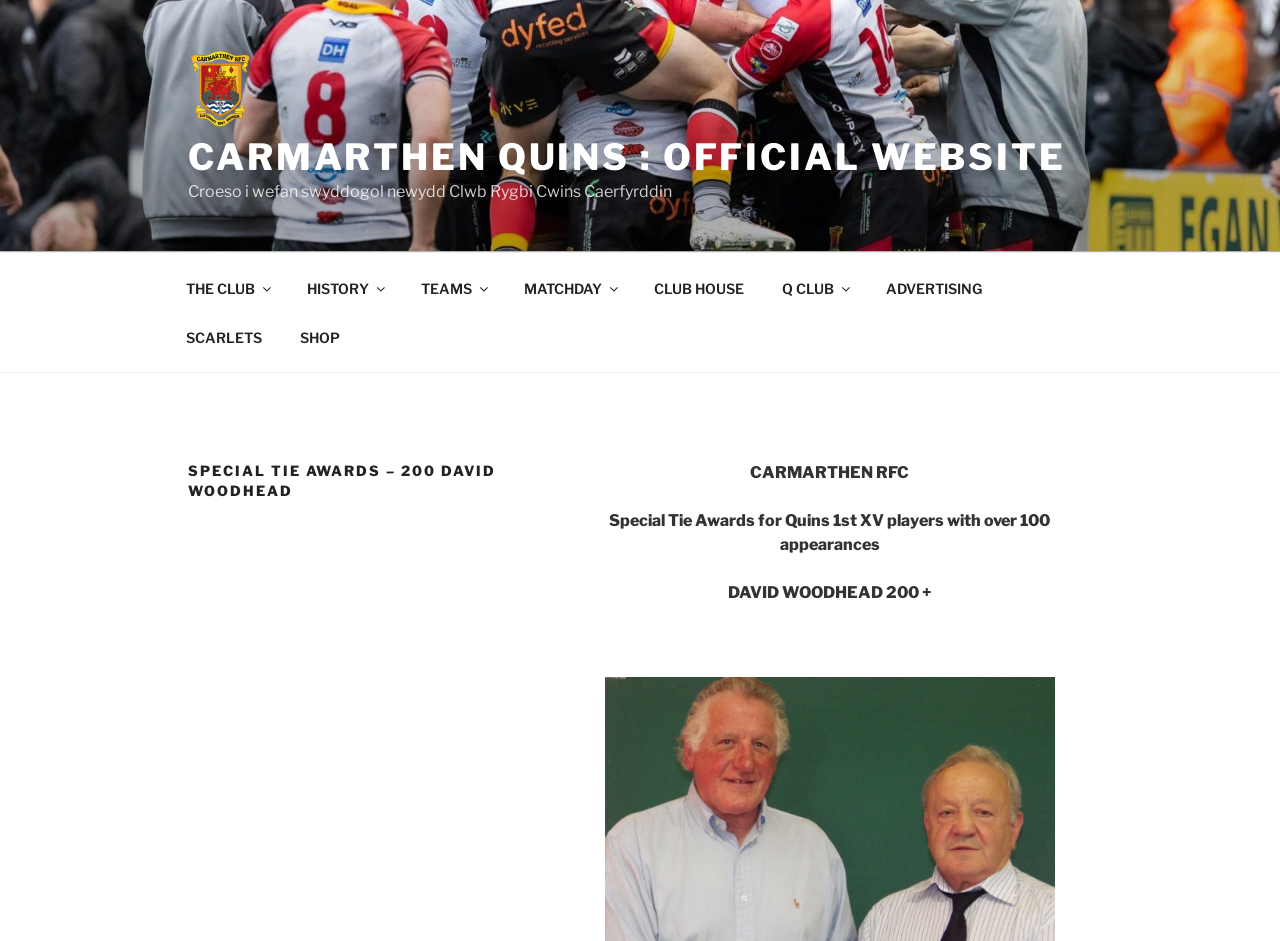Determine the bounding box coordinates of the area to click in order to meet this instruction: "Click the CARMARTHEN QUINS : Official Website link".

[0.147, 0.051, 0.222, 0.143]